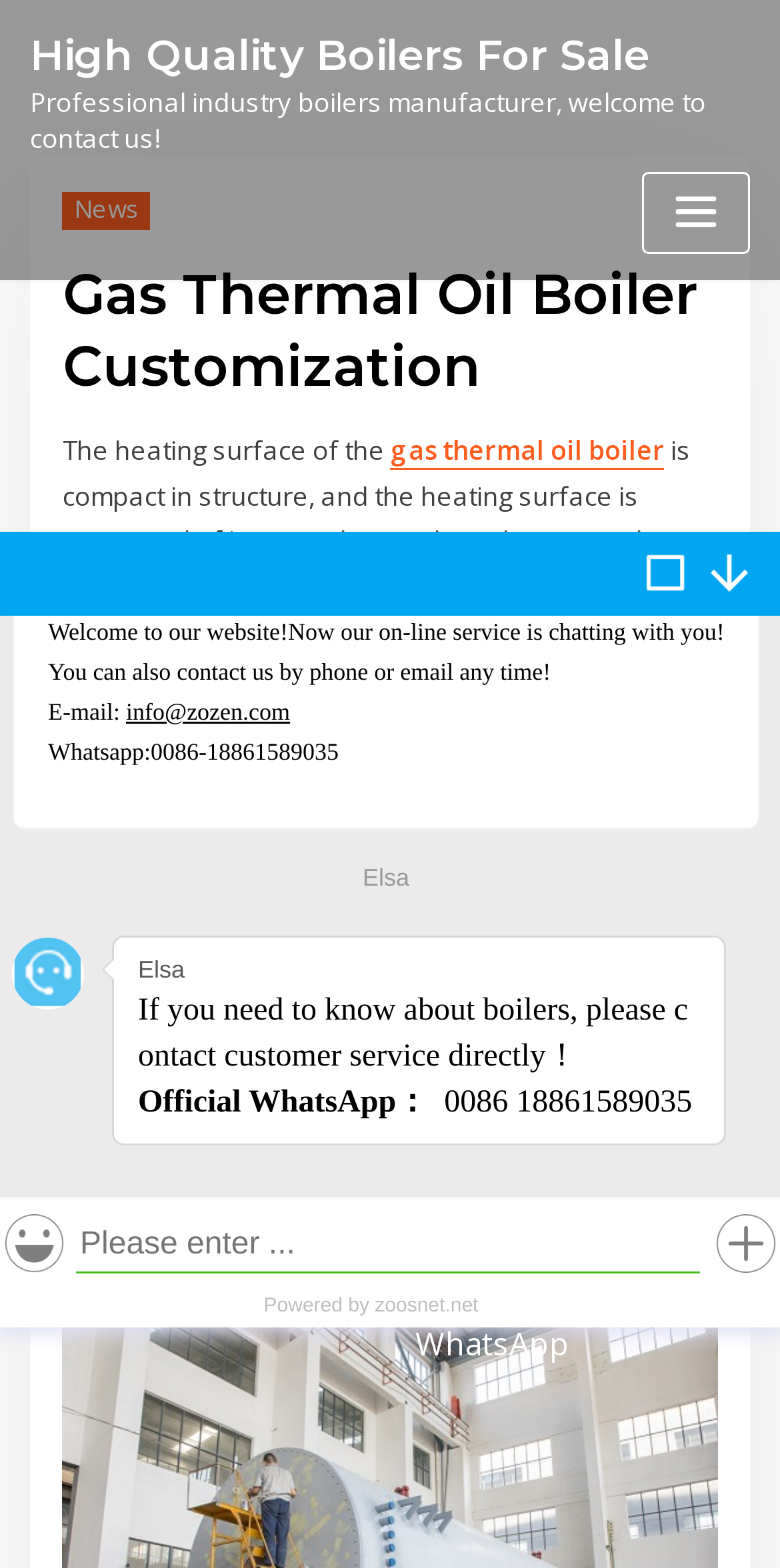What is the function of the inner coil in the boiler?
Please ensure your answer is as detailed and informative as possible.

According to the webpage content, the inner coil of the gas thermal oil boiler is a radiation heating surface, which absorbs most of the heat from the combustion chamber.